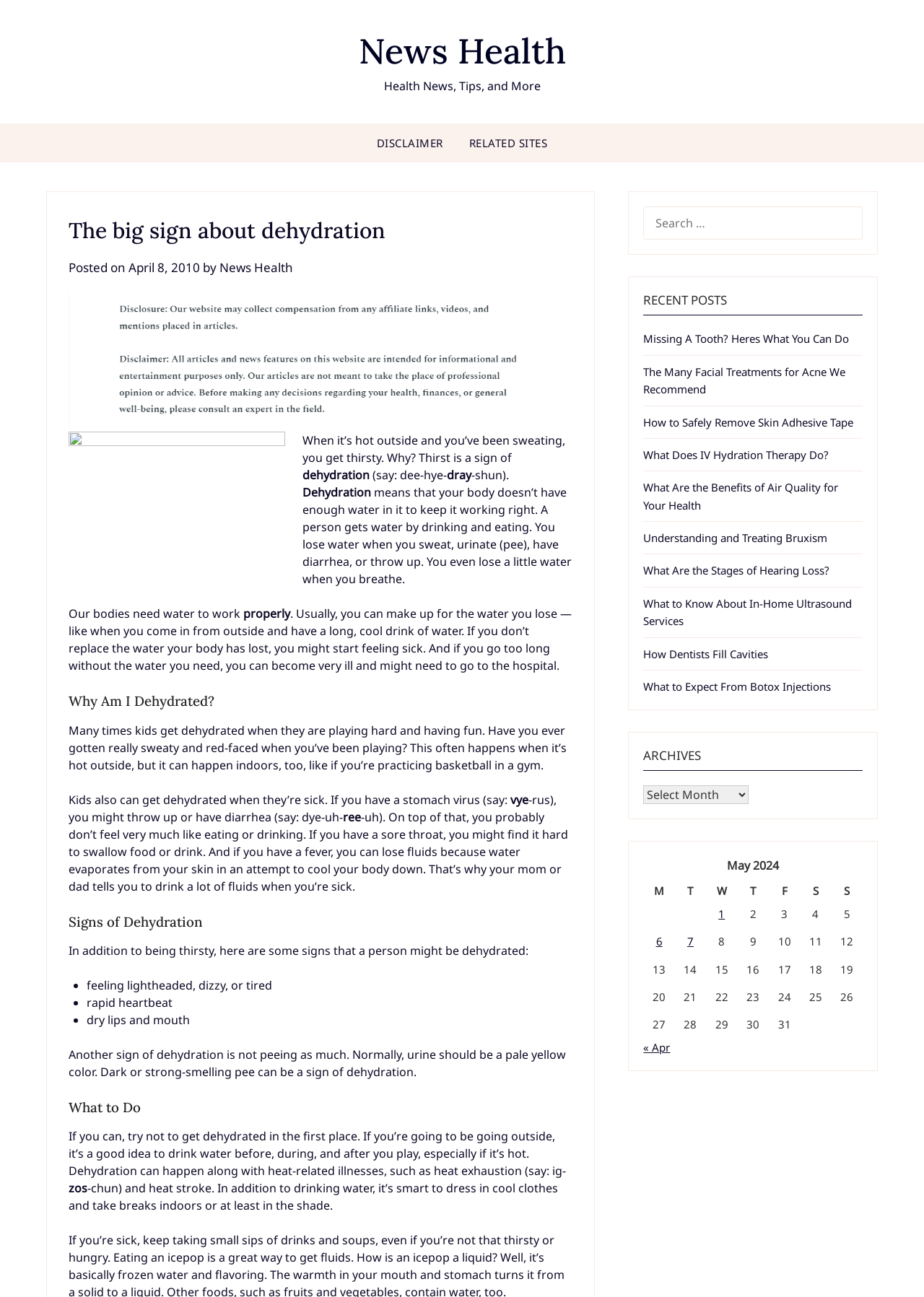Locate the bounding box coordinates of the area you need to click to fulfill this instruction: 'read about dehydration'. The coordinates must be in the form of four float numbers ranging from 0 to 1: [left, top, right, bottom].

[0.328, 0.334, 0.612, 0.359]